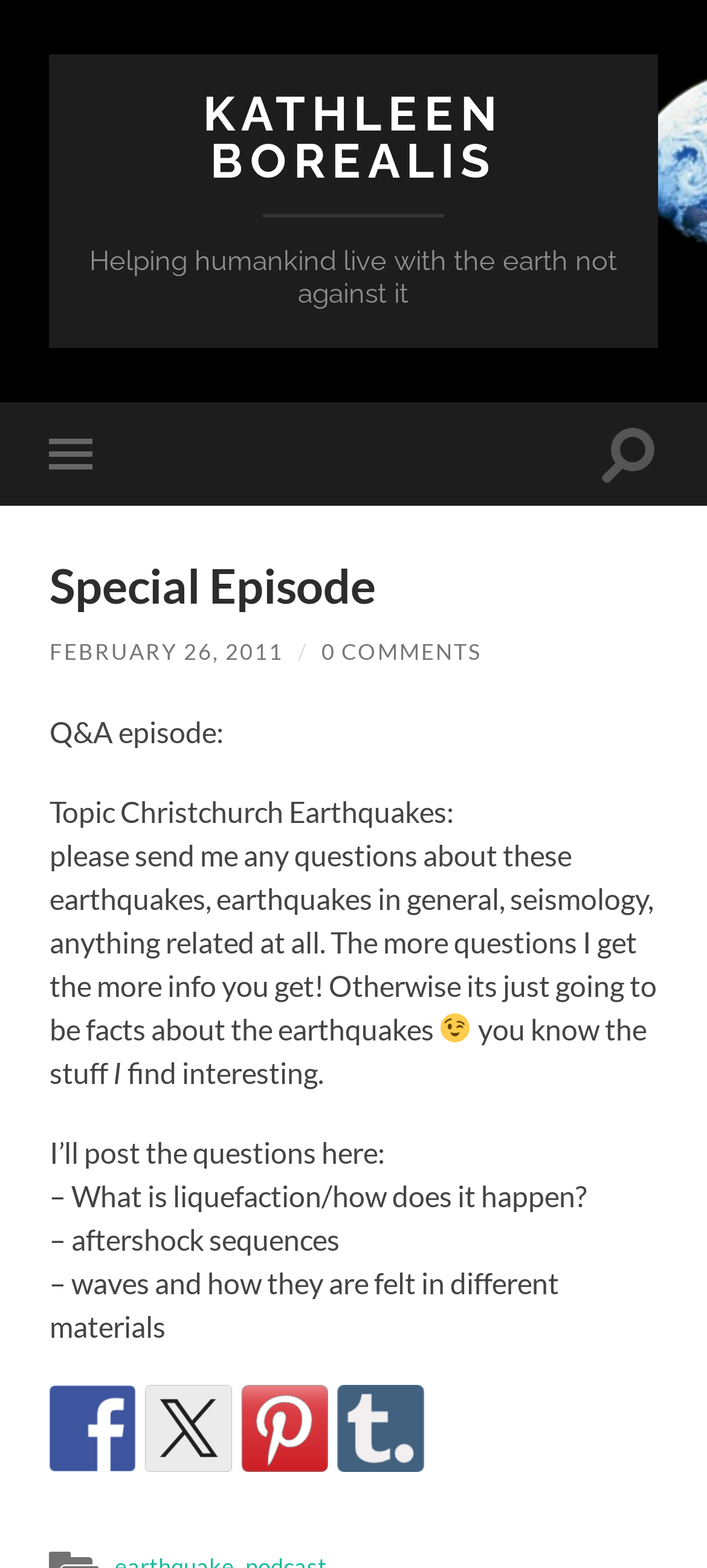How many social media links are present?
Based on the visual information, provide a detailed and comprehensive answer.

There are four social media links present on the webpage, which can be identified by the link elements with the text 'Facebook', 'twitter', 'pinterest', and 'tumblr' at coordinates [0.07, 0.883, 0.193, 0.938], [0.206, 0.883, 0.329, 0.938], [0.342, 0.883, 0.465, 0.938], and [0.478, 0.883, 0.601, 0.938] respectively.